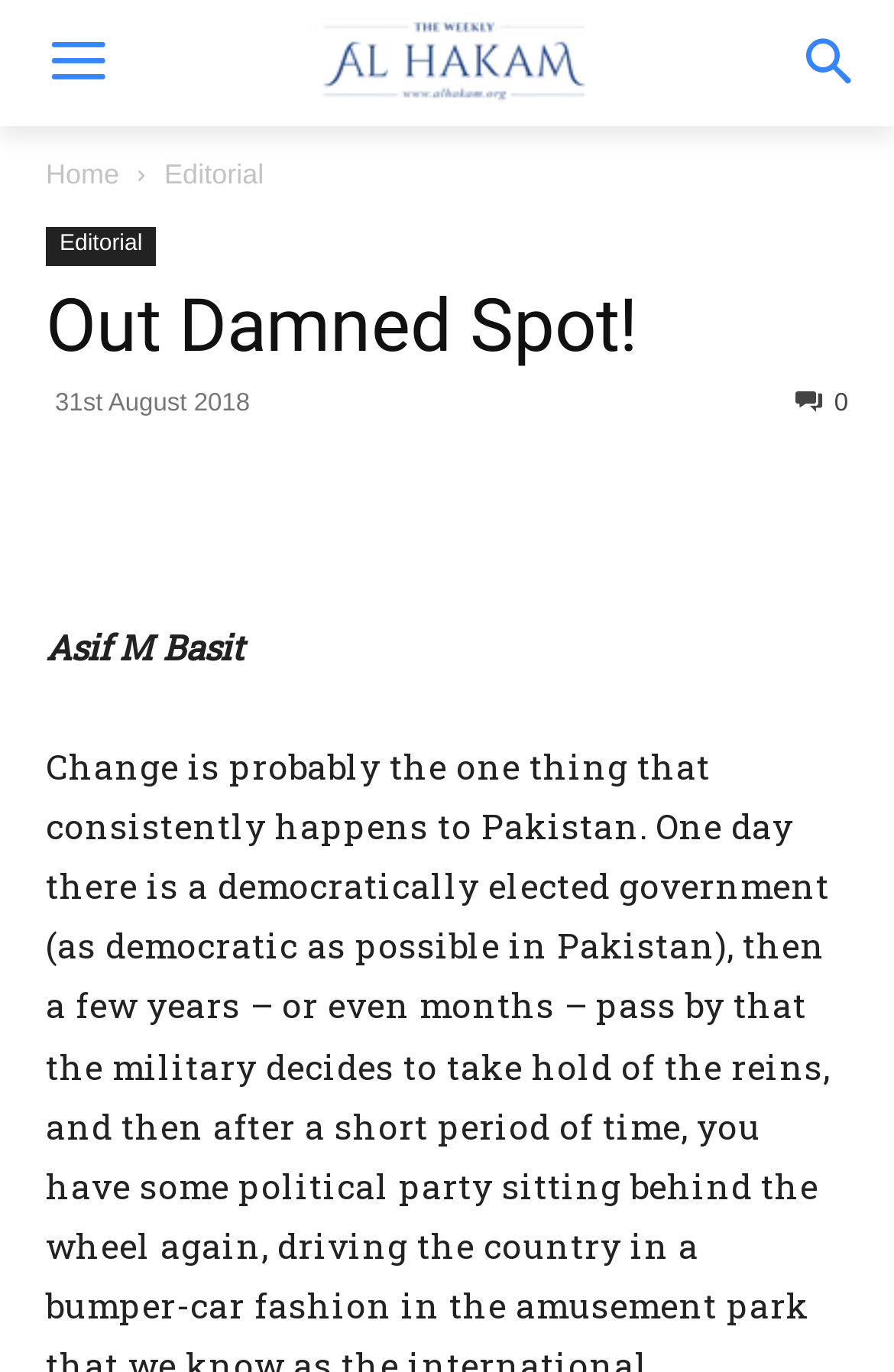Please locate the bounding box coordinates for the element that should be clicked to achieve the following instruction: "Read the Editorial". Ensure the coordinates are given as four float numbers between 0 and 1, i.e., [left, top, right, bottom].

[0.184, 0.115, 0.295, 0.139]